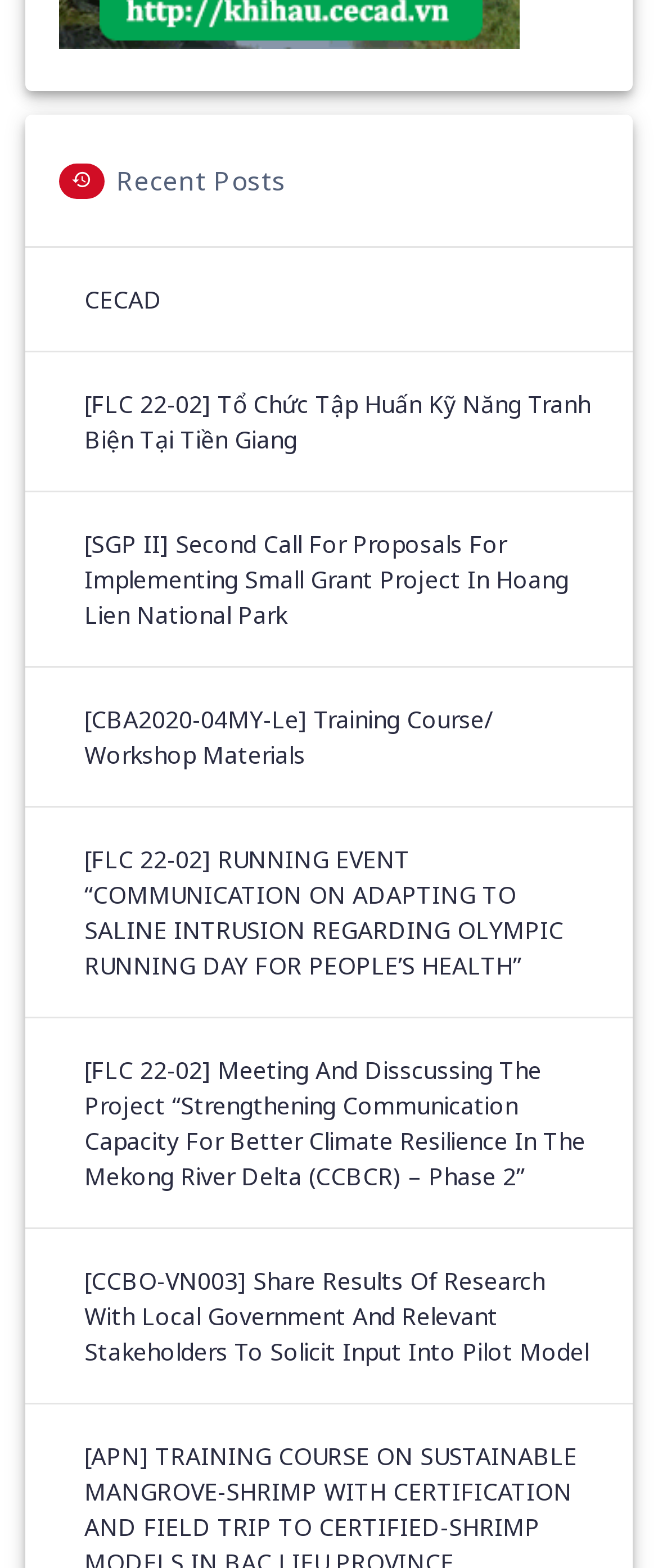How many links are listed under Recent Posts?
Based on the visual, give a brief answer using one word or a short phrase.

7